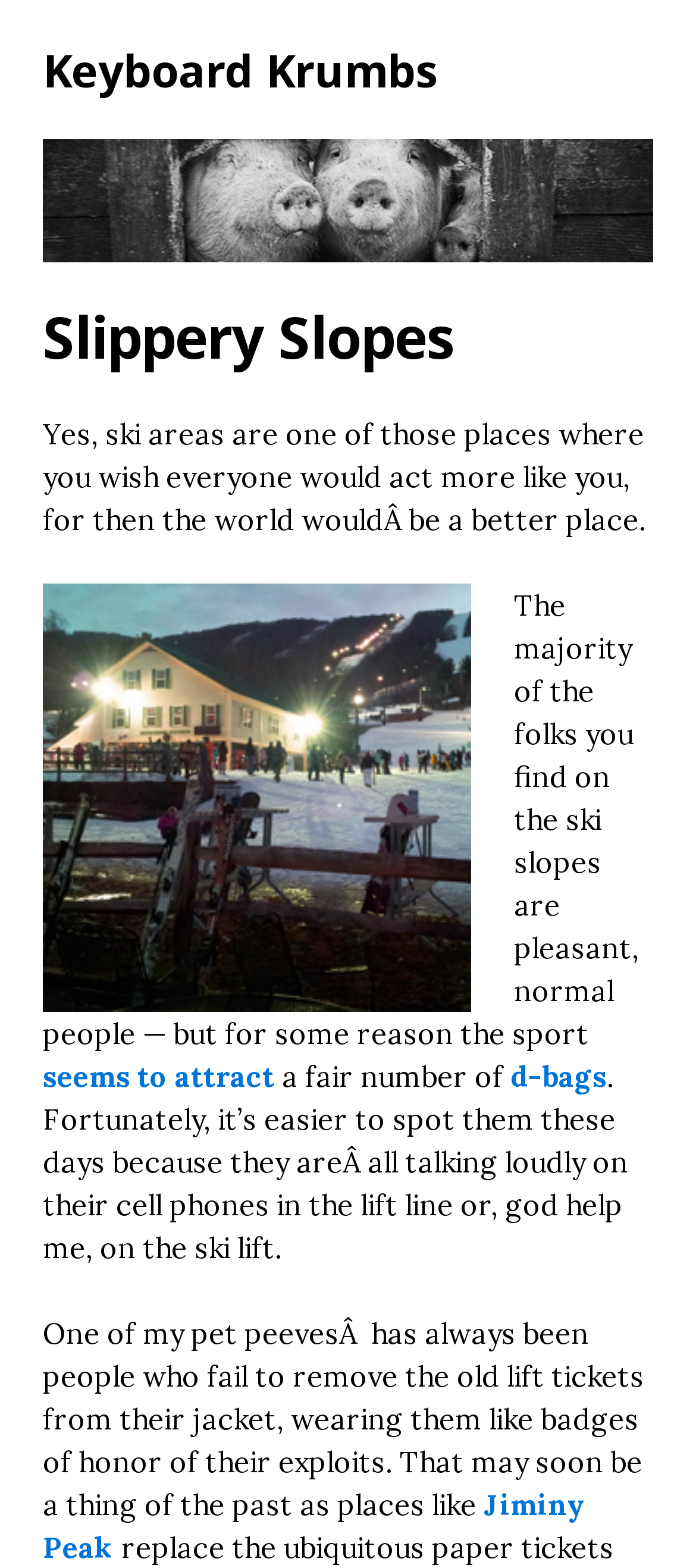Offer a detailed account of what is visible on the webpage.

The webpage appears to be a blog post or article about skiing and ski resorts, specifically discussing the author's pet peeves and annoyances on the slopes. 

At the top of the page, there is a link to "Keyboard Krumbs" and another link with no text. Below these links, there is a header section with the title "Slippery Slopes" in a prominent position. 

Following the title, there is a block of text that sets the tone for the article, discussing how most people on the ski slopes are pleasant, but some individuals can be annoying. 

Below this text, there is an image of Jiminy Peak, a ski resort. The image is positioned to the right of the text block. 

The article continues with more text, discussing how some people can be identified as "d-bags" because of their behavior, such as talking loudly on their cell phones in the lift line or on the ski lift. 

Further down, there is another mention of Jiminy Peak, this time as a link, in the context of the author's pet peeve about people not removing old lift tickets from their jackets.